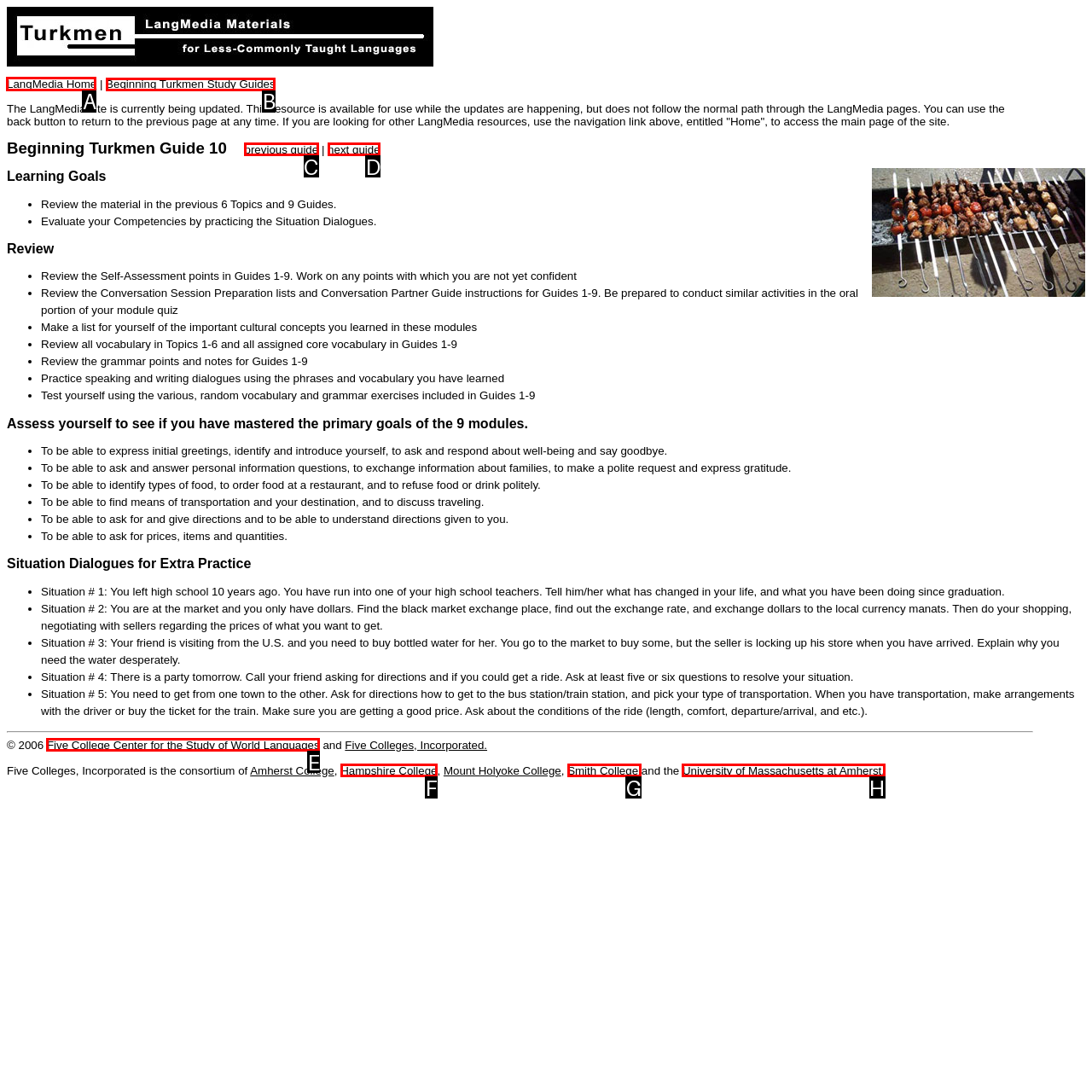Identify the letter of the correct UI element to fulfill the task: Click the 'LangMedia Home' link from the given options in the screenshot.

A